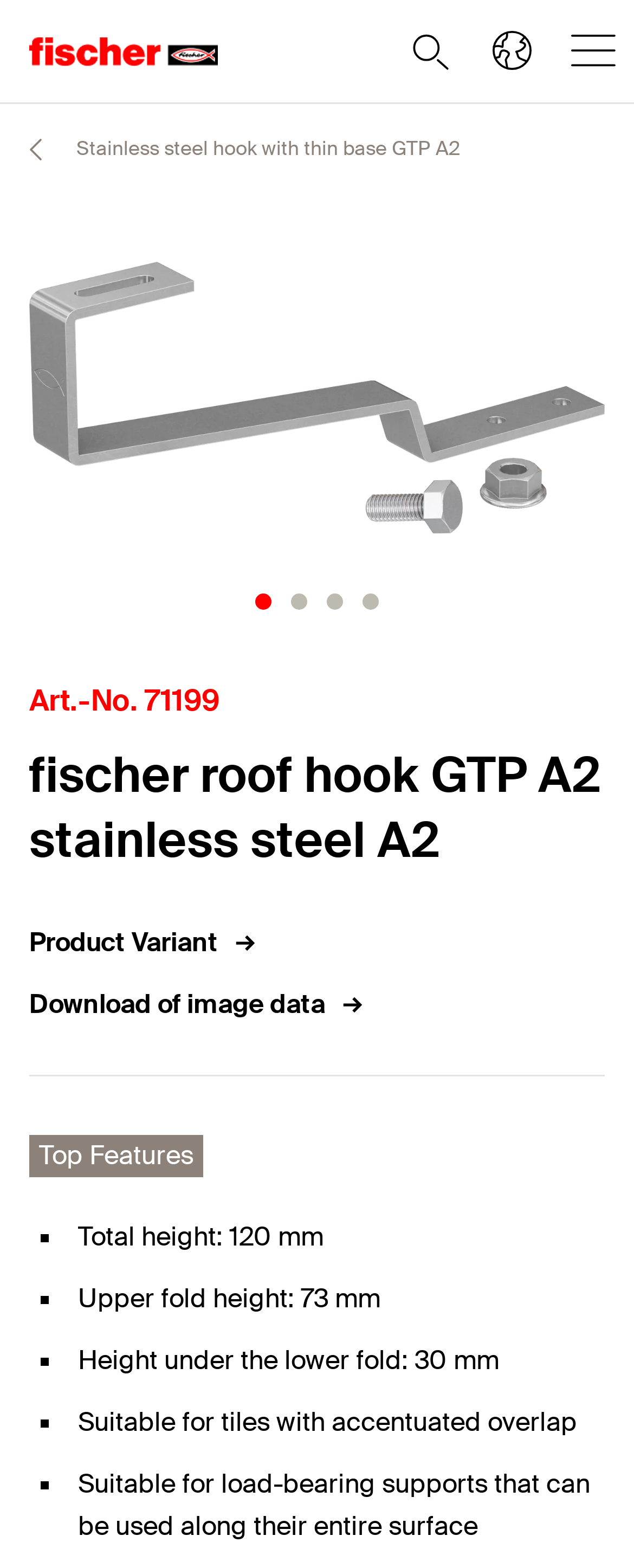How many slides are there in the carousel?
Using the visual information, reply with a single word or short phrase.

4